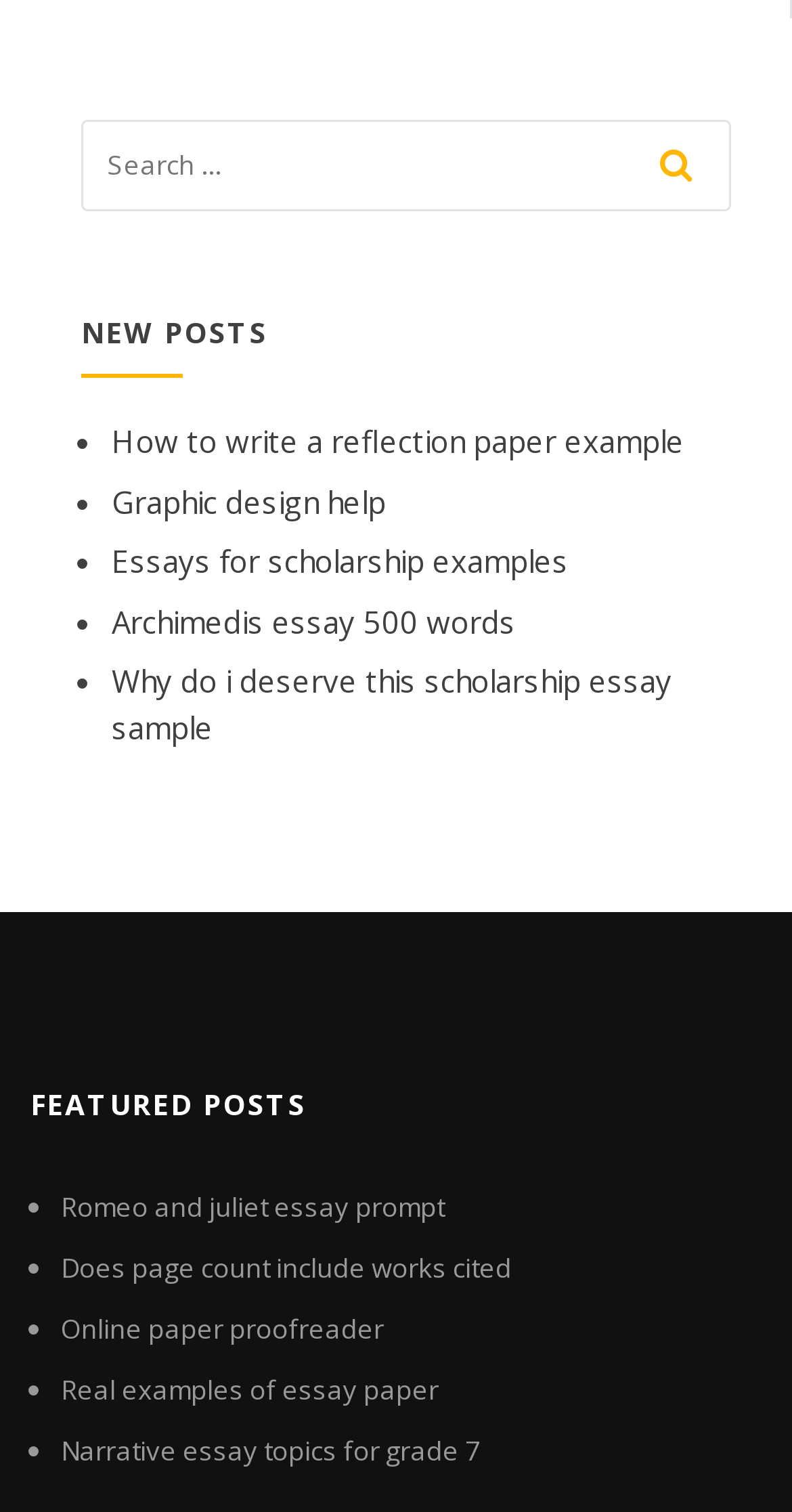Determine the bounding box coordinates for the area that needs to be clicked to fulfill this task: "explore the featured posts". The coordinates must be given as four float numbers between 0 and 1, i.e., [left, top, right, bottom].

[0.038, 0.705, 0.962, 0.758]